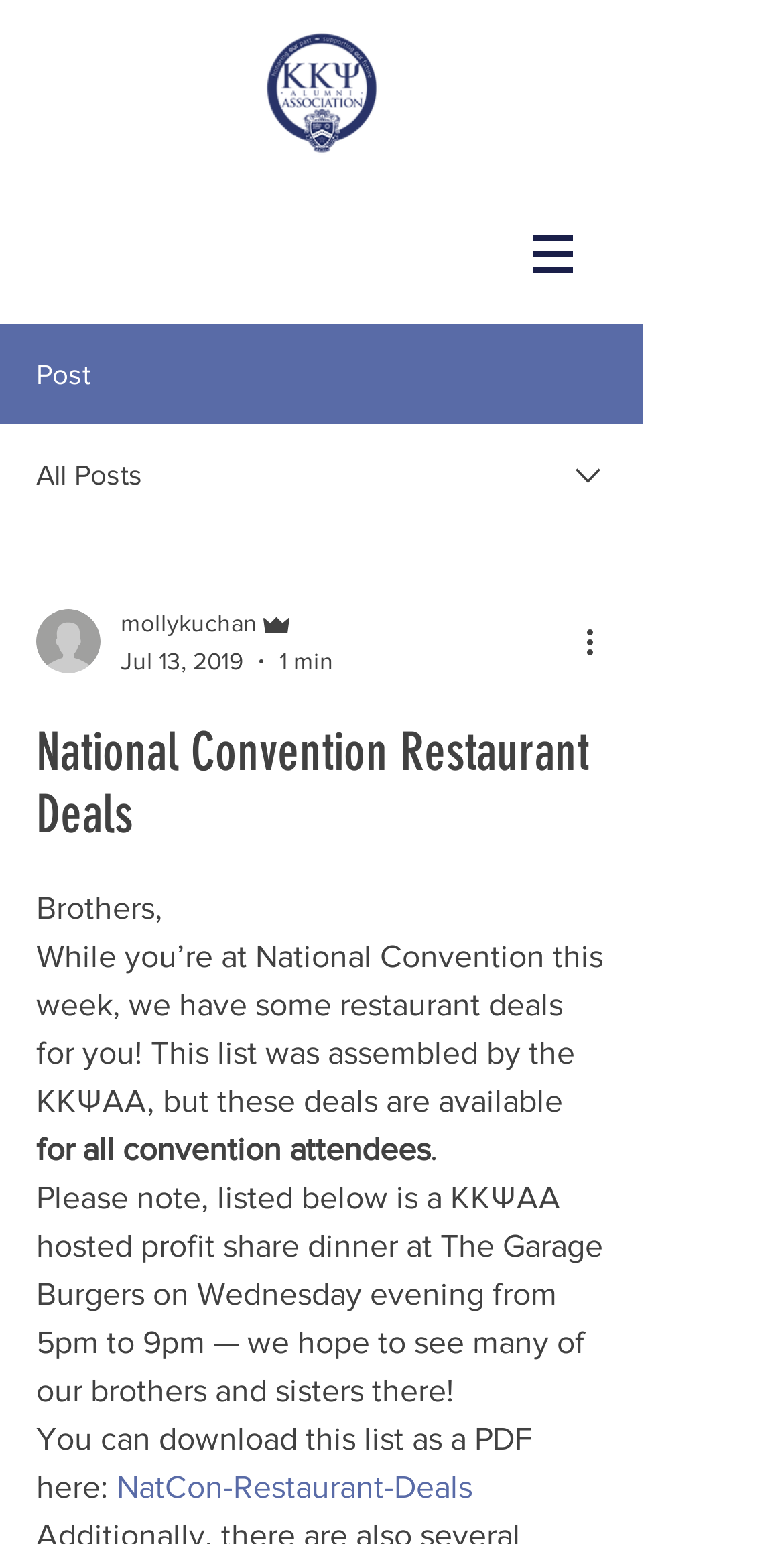Respond with a single word or phrase to the following question:
What can be downloaded from the page?

PDF list